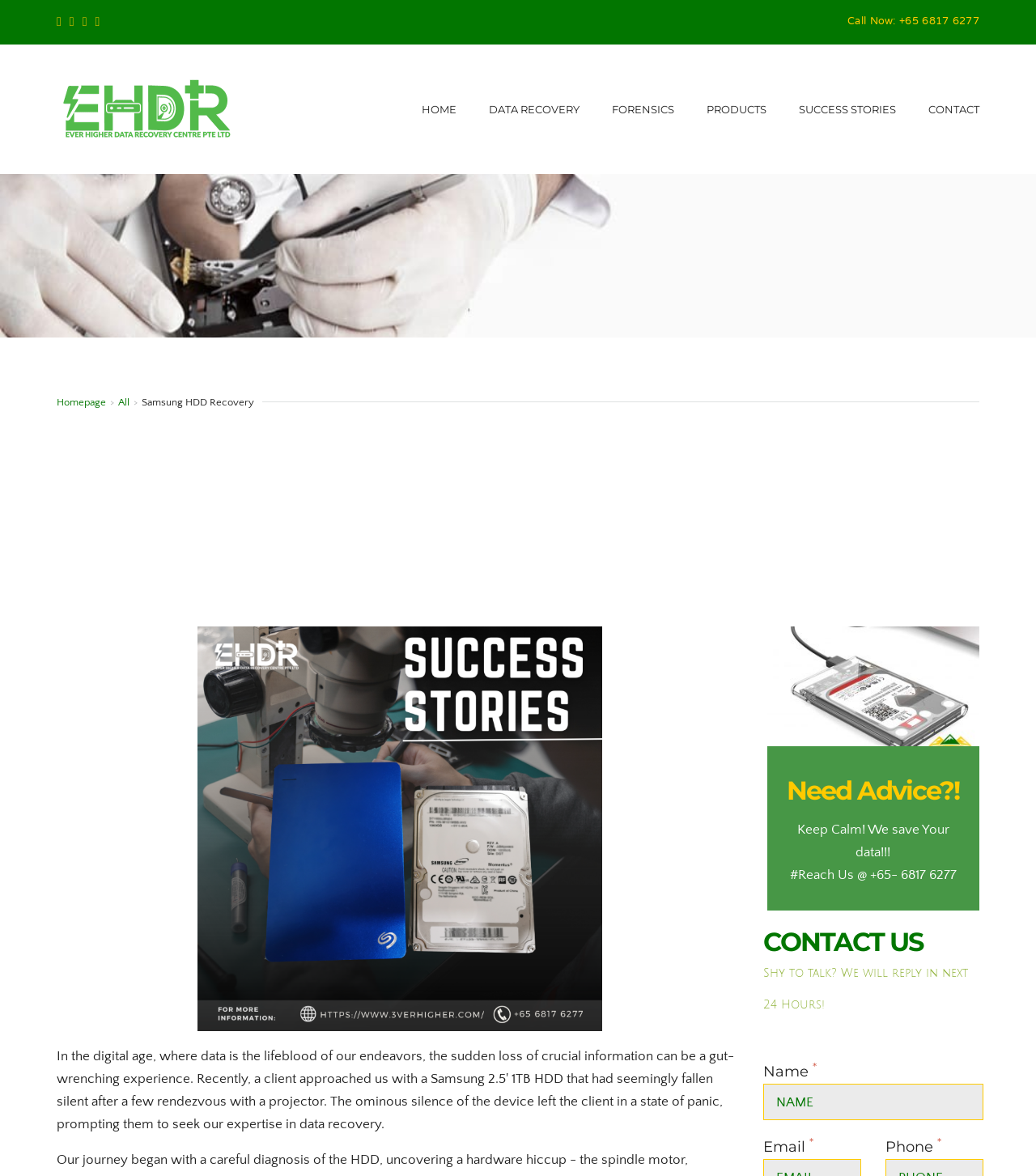Refer to the screenshot and answer the following question in detail:
What is the tone of the webpage?

The tone of the webpage can be inferred from the text 'Keep Calm! We save Your data!!!', which is displayed prominently on the webpage. This text is meant to be reassuring and calming, indicating that the company is capable of recovering lost data.